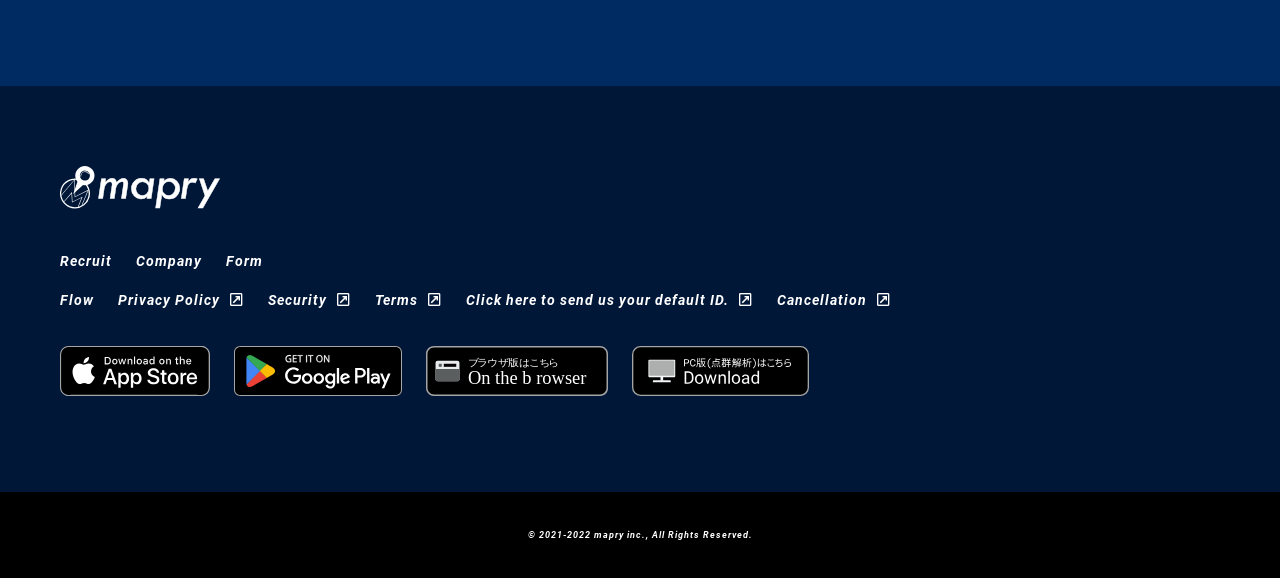Please determine the bounding box coordinates, formatted as (top-left x, top-left y, bottom-right x, bottom-right y), with all values as floating point numbers between 0 and 1. Identify the bounding box of the region described as: alt="App Store"

[0.047, 0.626, 0.164, 0.656]